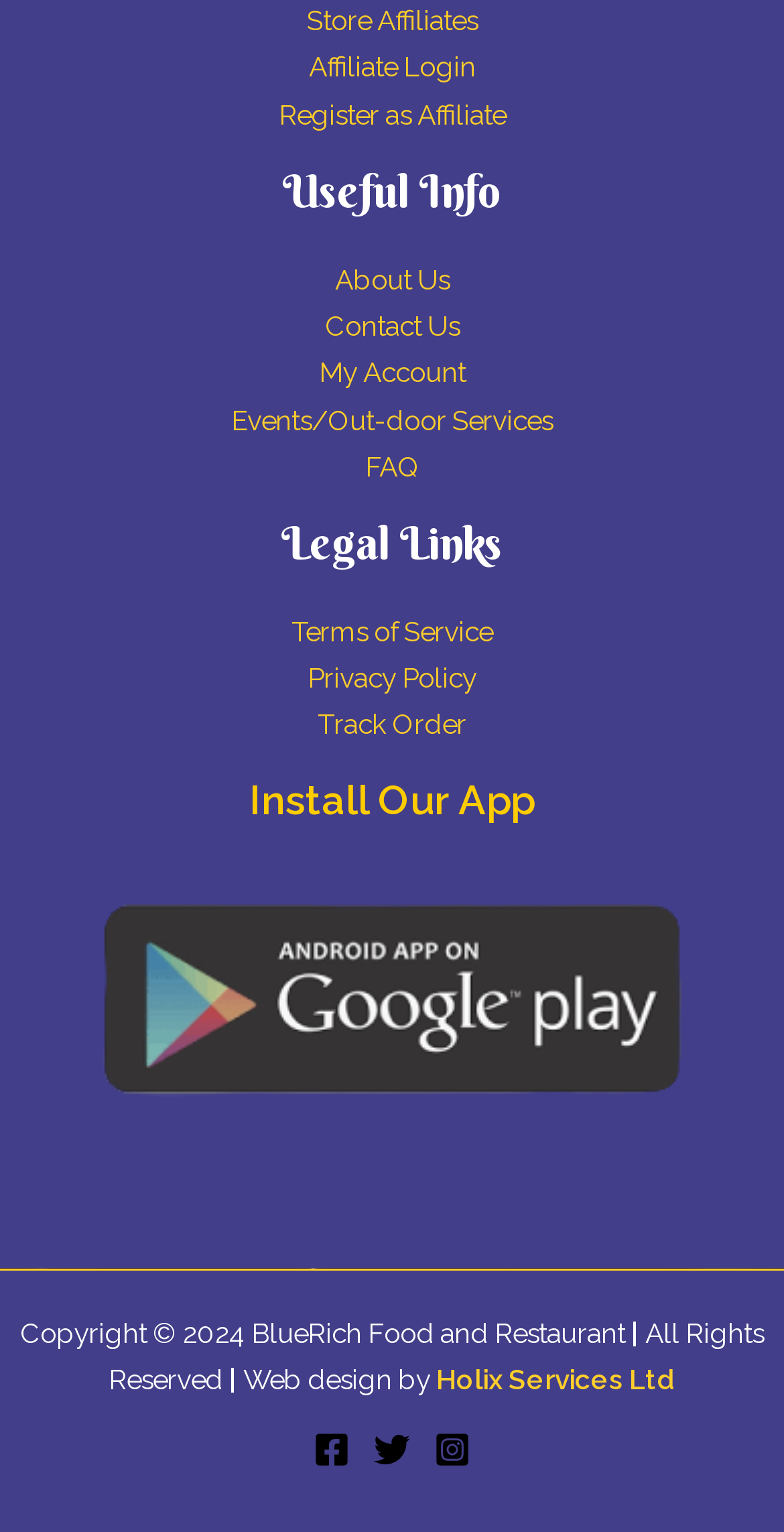Please identify the bounding box coordinates for the region that you need to click to follow this instruction: "Click on Affiliate Login".

[0.394, 0.033, 0.606, 0.054]